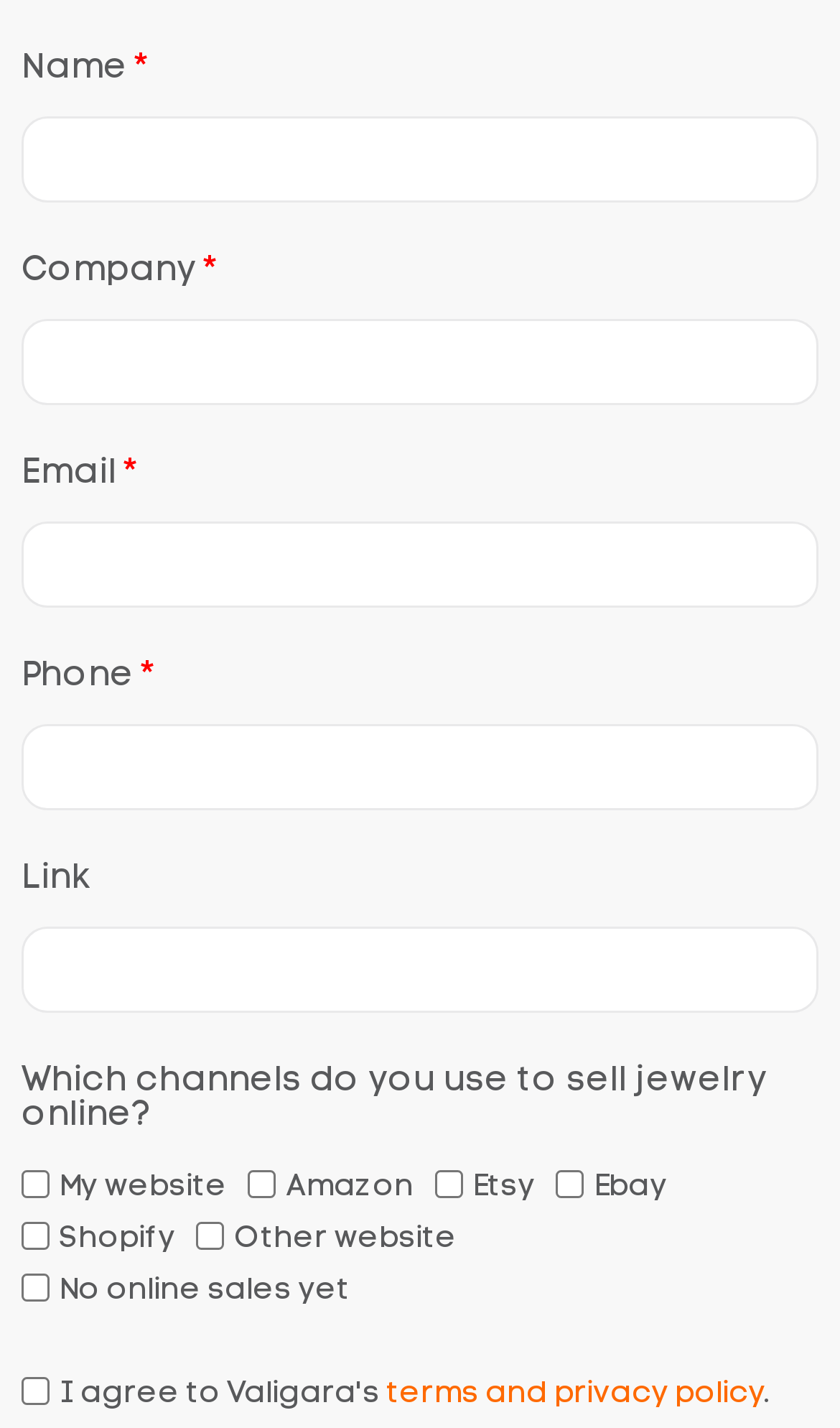Locate the bounding box coordinates of the area to click to fulfill this instruction: "Input your company". The bounding box should be presented as four float numbers between 0 and 1, in the order [left, top, right, bottom].

[0.026, 0.224, 0.974, 0.284]